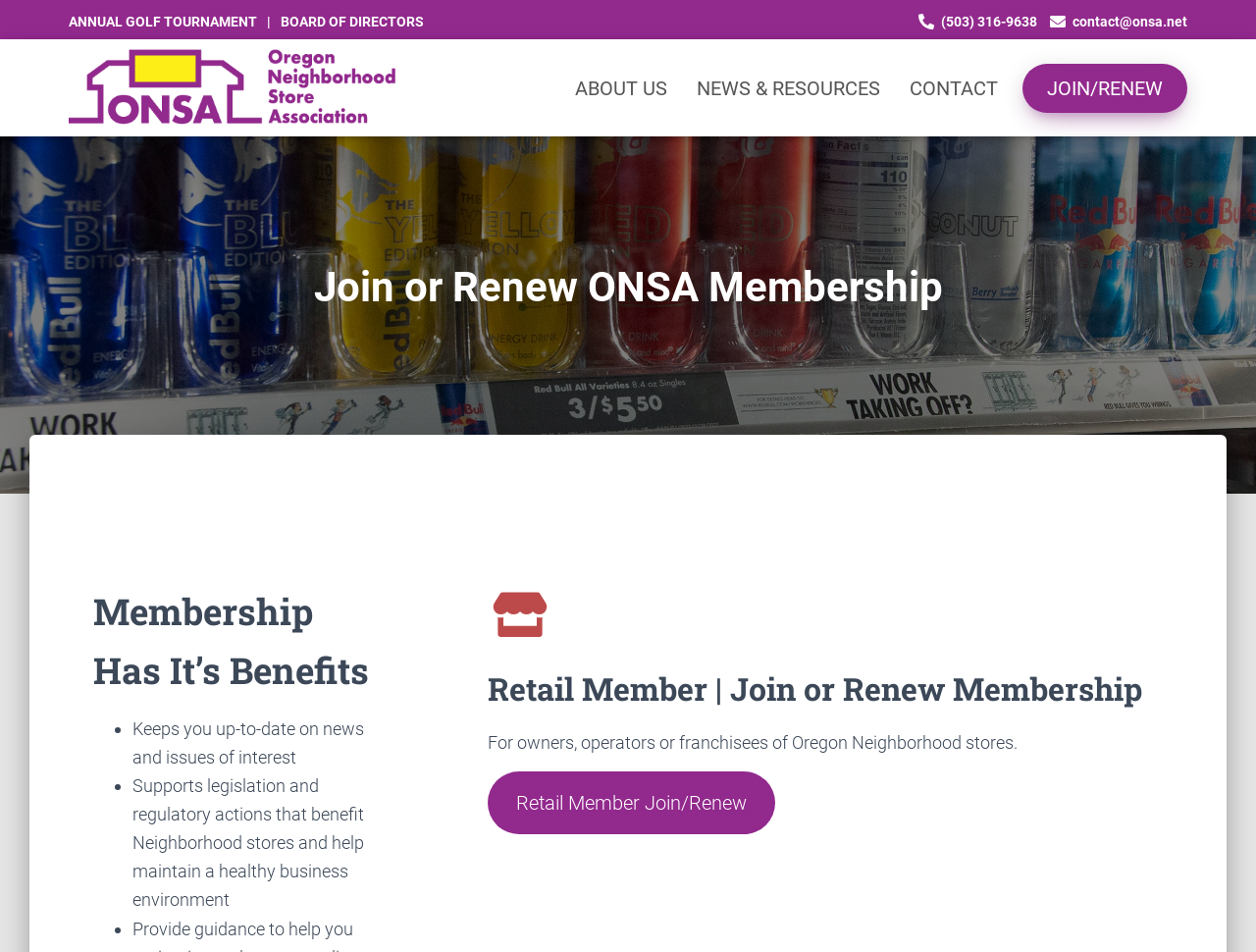Determine the bounding box coordinates of the region I should click to achieve the following instruction: "Click on the ANNUAL GOLF TOURNAMENT link". Ensure the bounding box coordinates are four float numbers between 0 and 1, i.e., [left, top, right, bottom].

[0.055, 0.014, 0.205, 0.031]